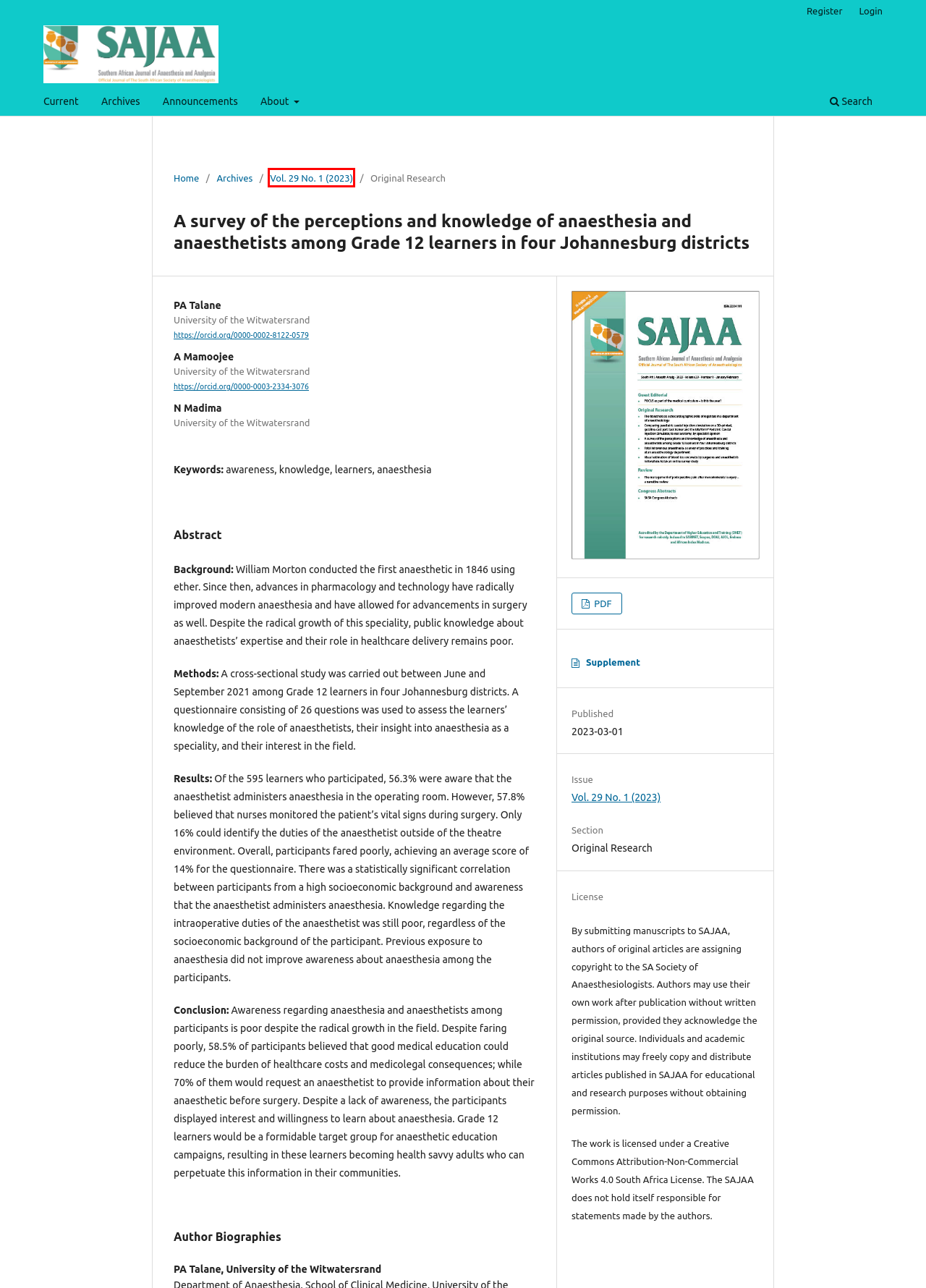Observe the webpage screenshot and focus on the red bounding box surrounding a UI element. Choose the most appropriate webpage description that corresponds to the new webpage after clicking the element in the bounding box. Here are the candidates:
A. Login
							| Southern African Journal of Anaesthesia and Analgesia
B. Archives
	
							| Southern African Journal of Anaesthesia and Analgesia
C. Register
							| Southern African Journal of Anaesthesia and Analgesia
D. Announcements
							| Southern African Journal of Anaesthesia and Analgesia
E. Southern African Journal of Anaesthesia and Analgesia
F. Vol. 29 No. 1 (2023)
							| Southern African Journal of Anaesthesia and Analgesia
G. Vol. 30 No. 2 (2024)
							| Southern African Journal of Anaesthesia and Analgesia
H. Search
							| Southern African Journal of Anaesthesia and Analgesia

F